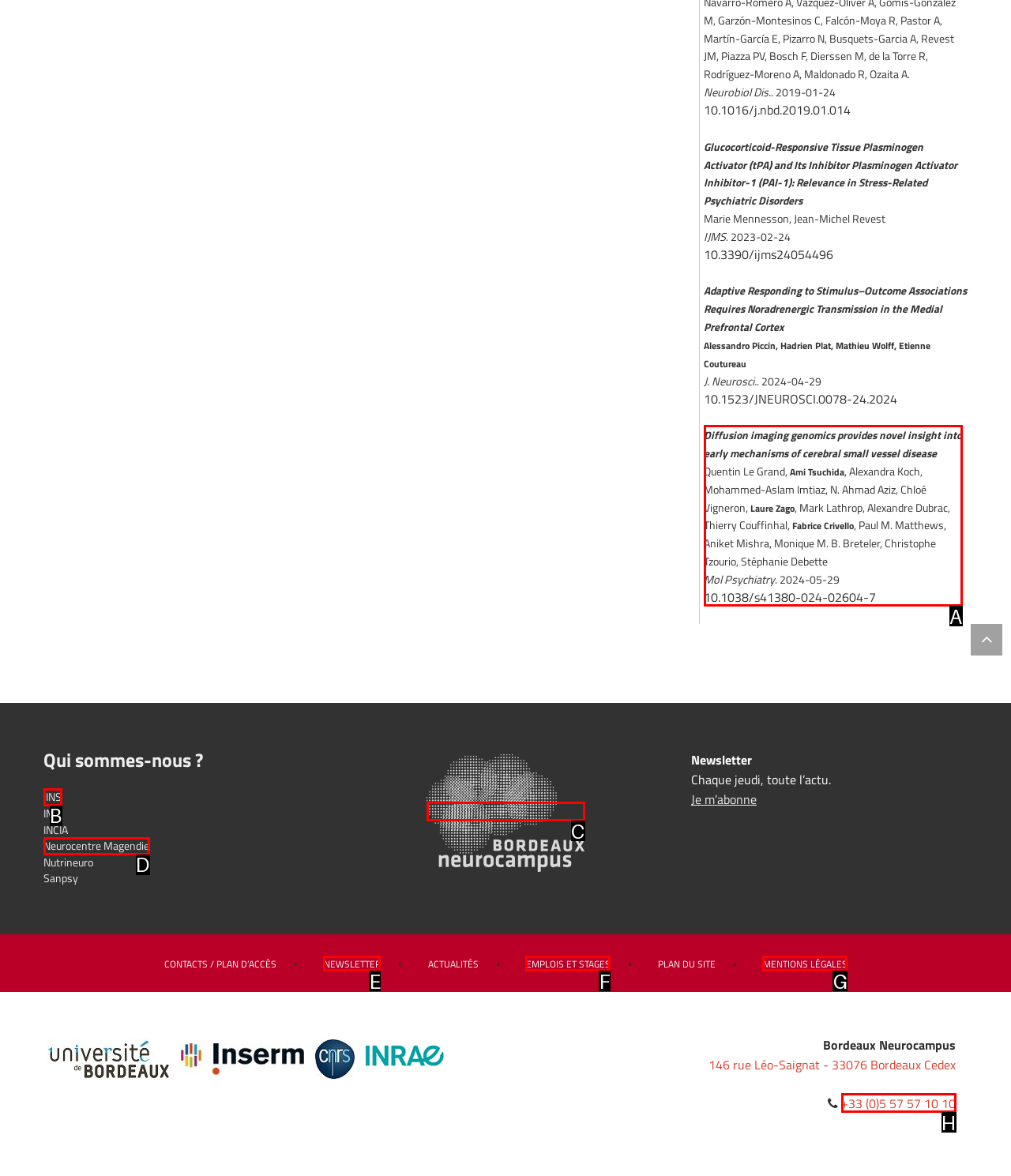Indicate the UI element to click to perform the task: Visit the Neurocentre Magendie website. Reply with the letter corresponding to the chosen element.

D